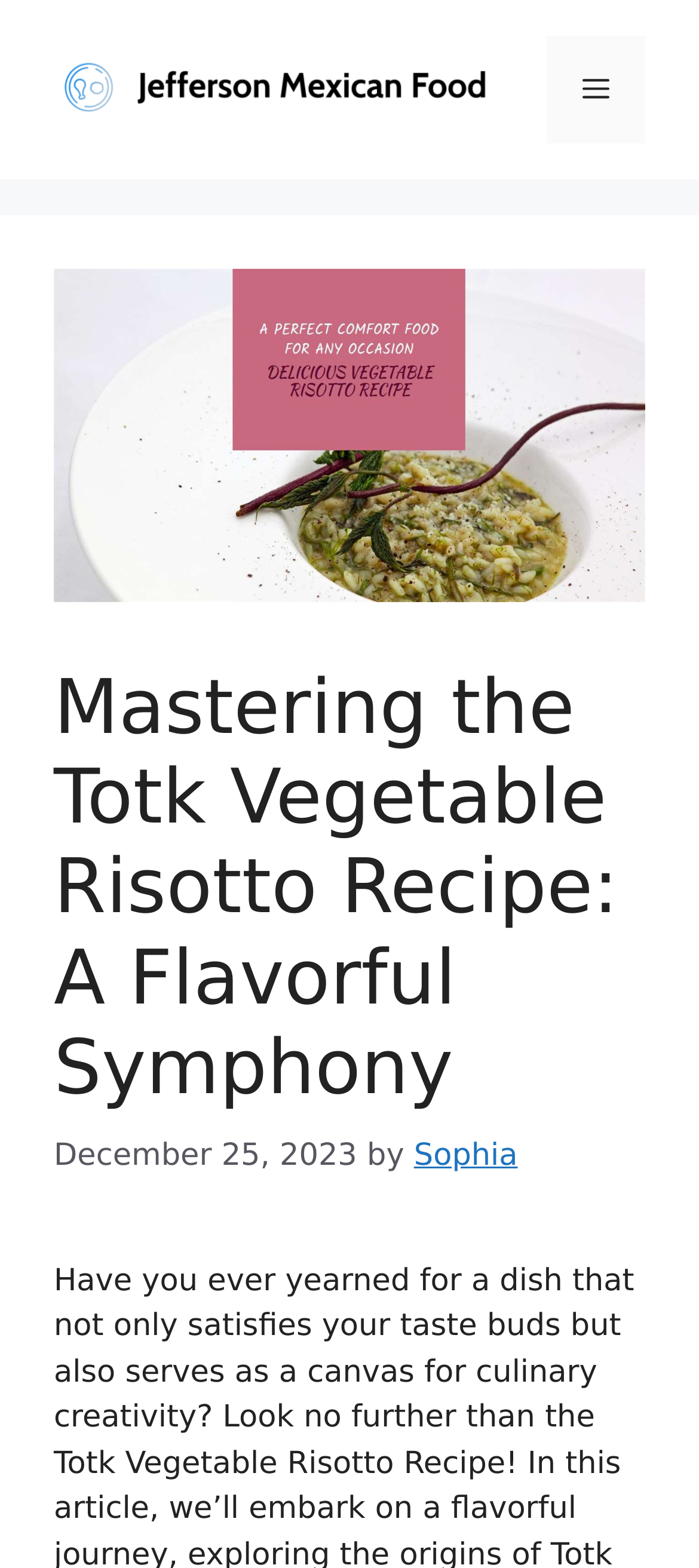Highlight the bounding box of the UI element that corresponds to this description: "Sophia".

[0.592, 0.726, 0.741, 0.749]